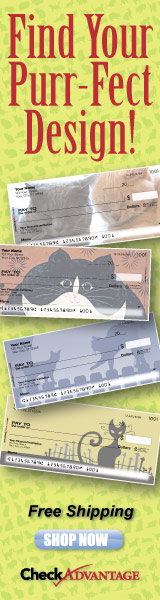Provide a thorough and detailed caption for the image.

The image showcases a vibrant advertisement for personalized checks featuring whimsical designs celebrating cats. The layout includes several check designs adorned with playful motifs of cats in various poses and settings. Prominent text invites viewers to "Find Your Purr-Fect Design!" highlighting the unique appeal of these checks for cat lovers. Additionally, the ad promotes free shipping, encouraging customers to explore their options. The cheerful background, accented in bright colors, enhances the overall inviting atmosphere of the advertisement, making it an attractive option for those wishing to express their love for felines through their financial transactions.